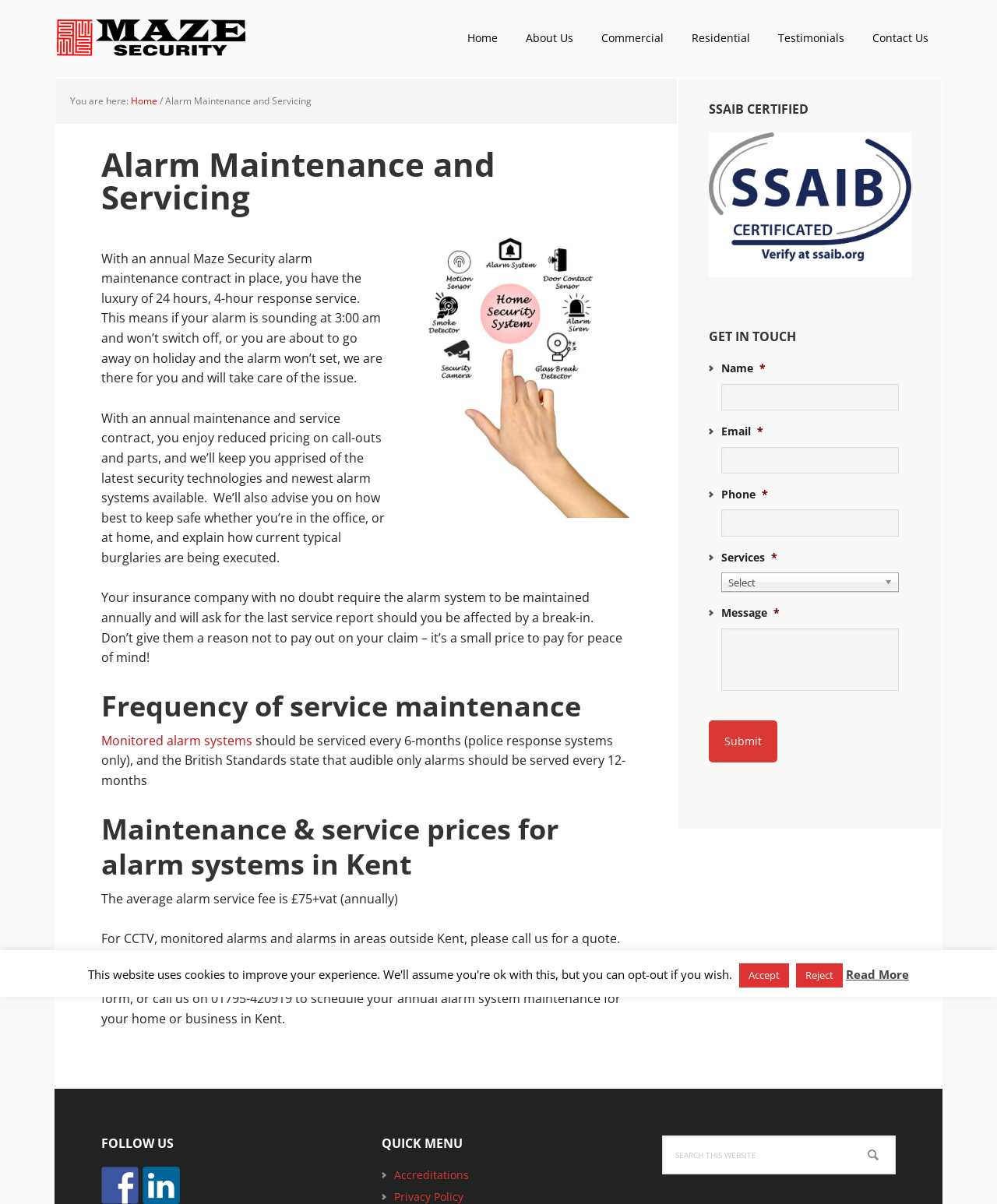Show me the bounding box coordinates of the clickable region to achieve the task as per the instruction: "Get help".

None